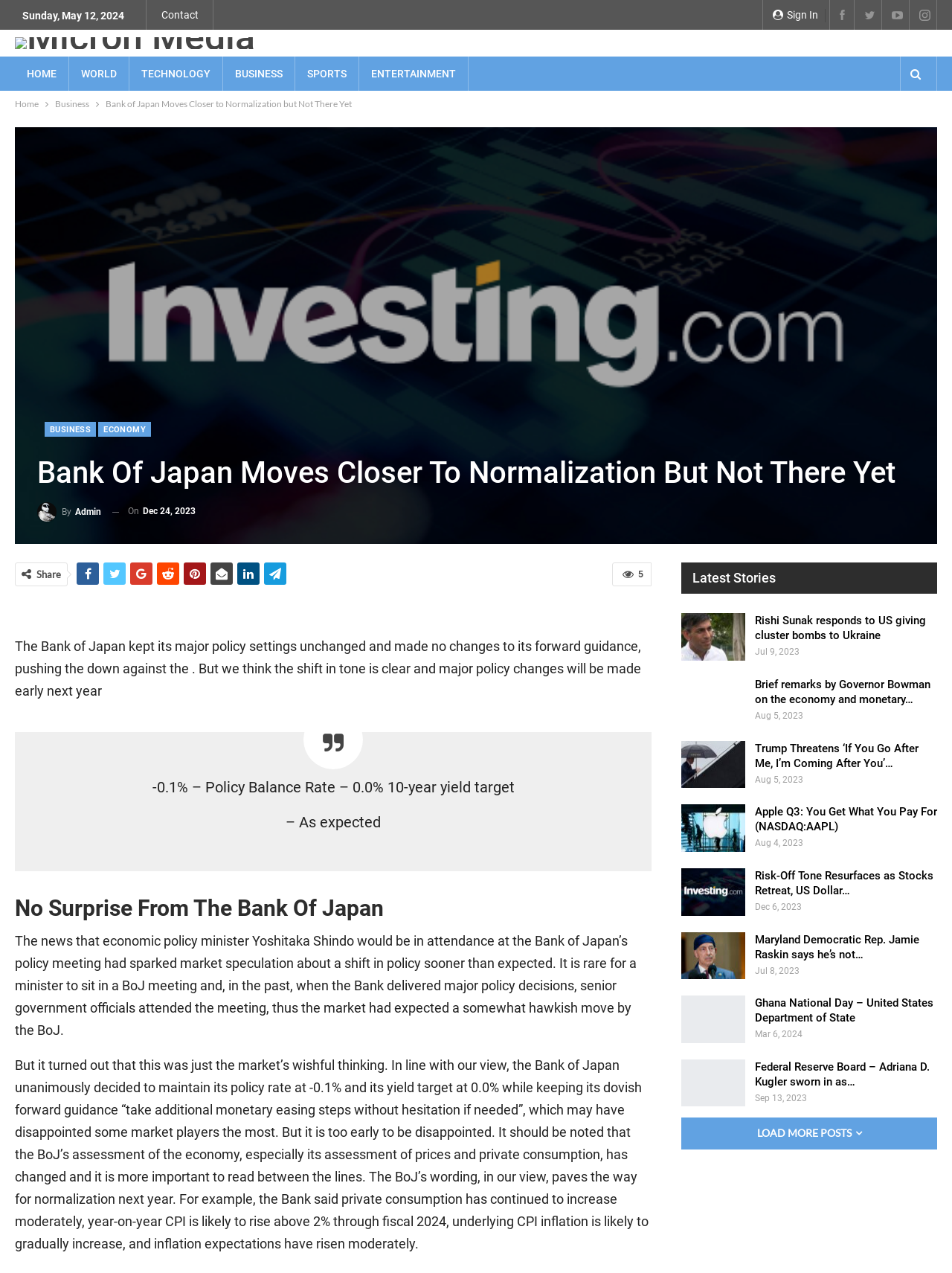Respond to the question with just a single word or phrase: 
What is the date of the article?

Dec 24, 2023